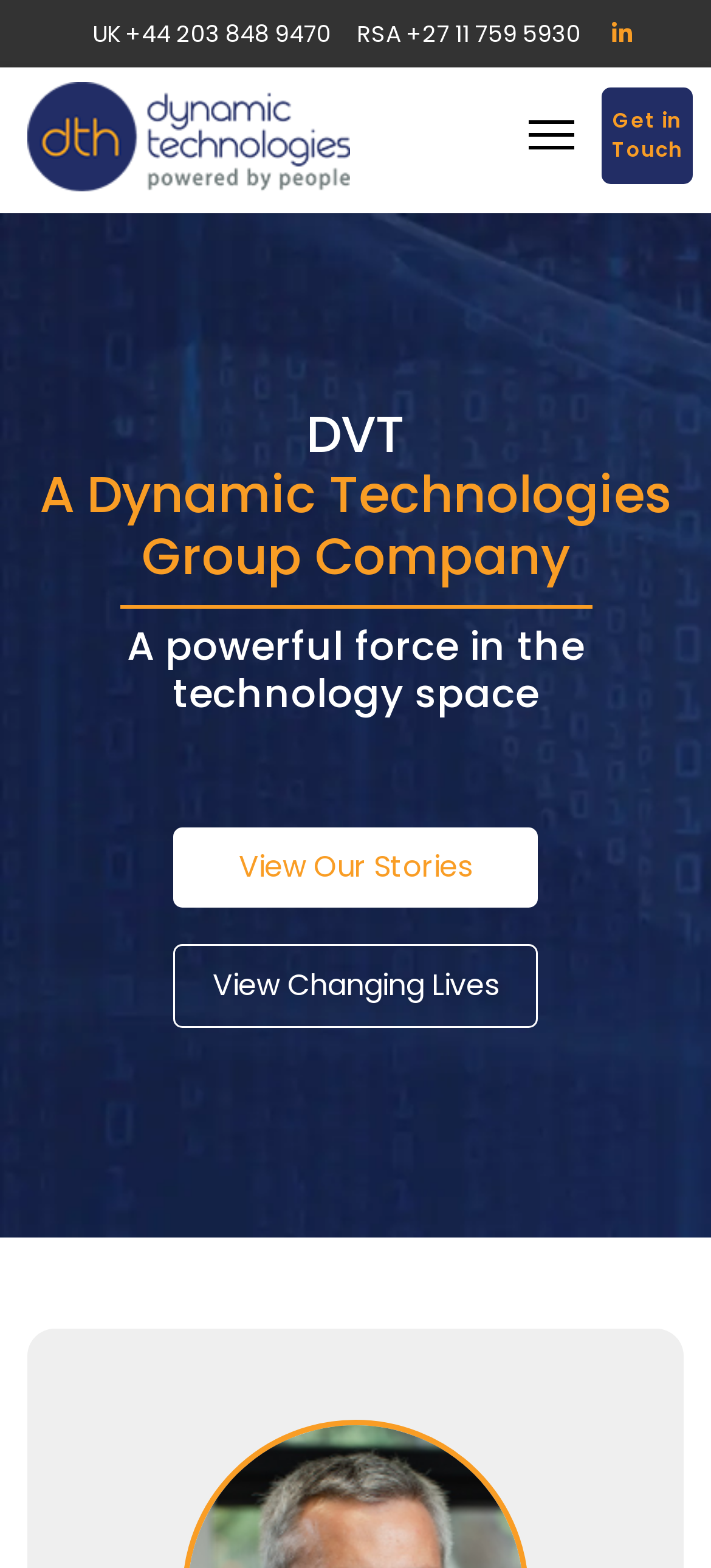Bounding box coordinates should be provided in the format (top-left x, top-left y, bottom-right x, bottom-right y) with all values between 0 and 1. Identify the bounding box for this UI element: View Our Stories

[0.244, 0.528, 0.756, 0.579]